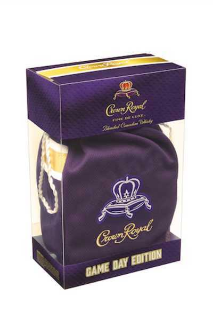What is the purpose of the product? Analyze the screenshot and reply with just one word or a short phrase.

celebrating football season